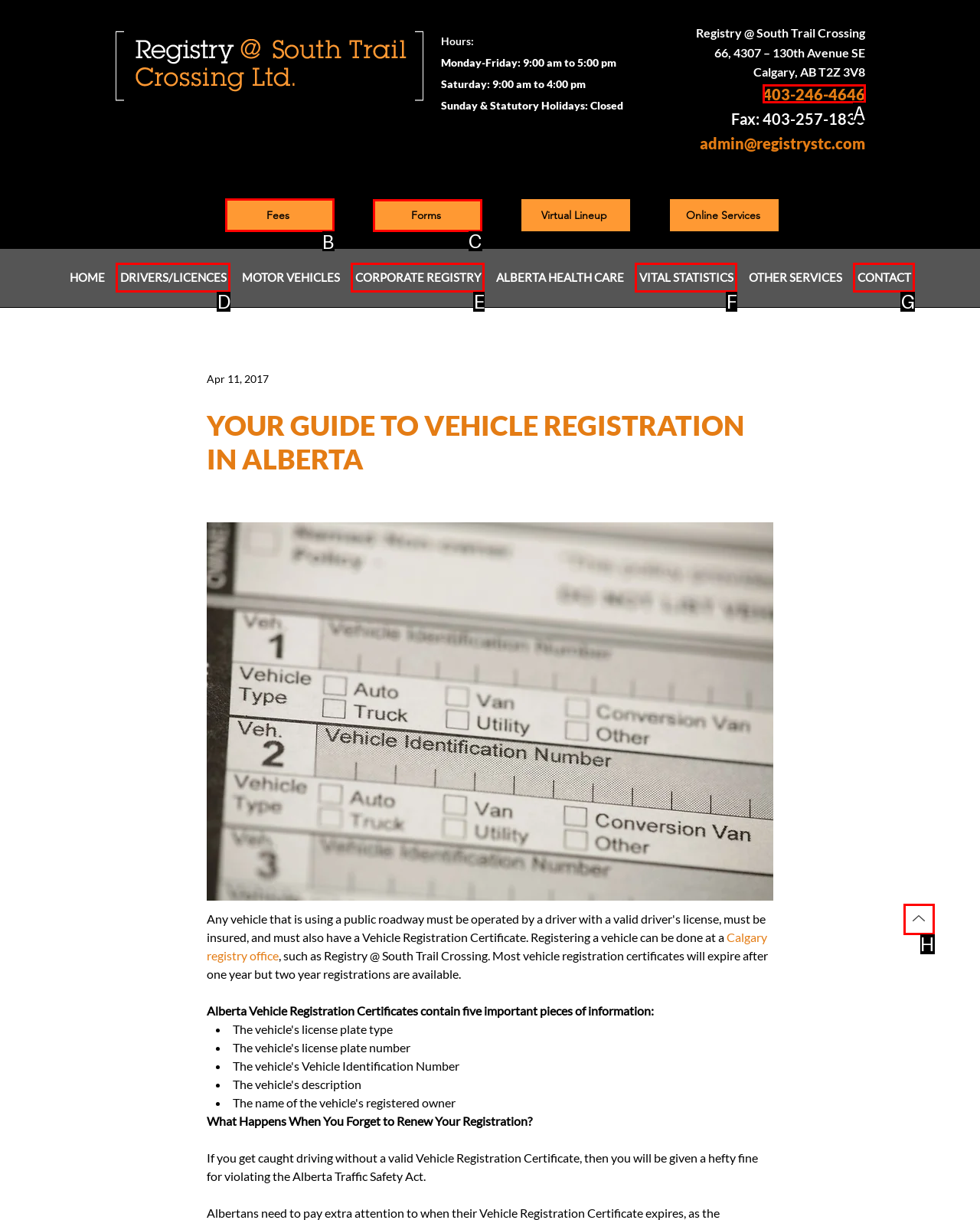Select the proper UI element to click in order to perform the following task: Click the 'Fees' link. Indicate your choice with the letter of the appropriate option.

B